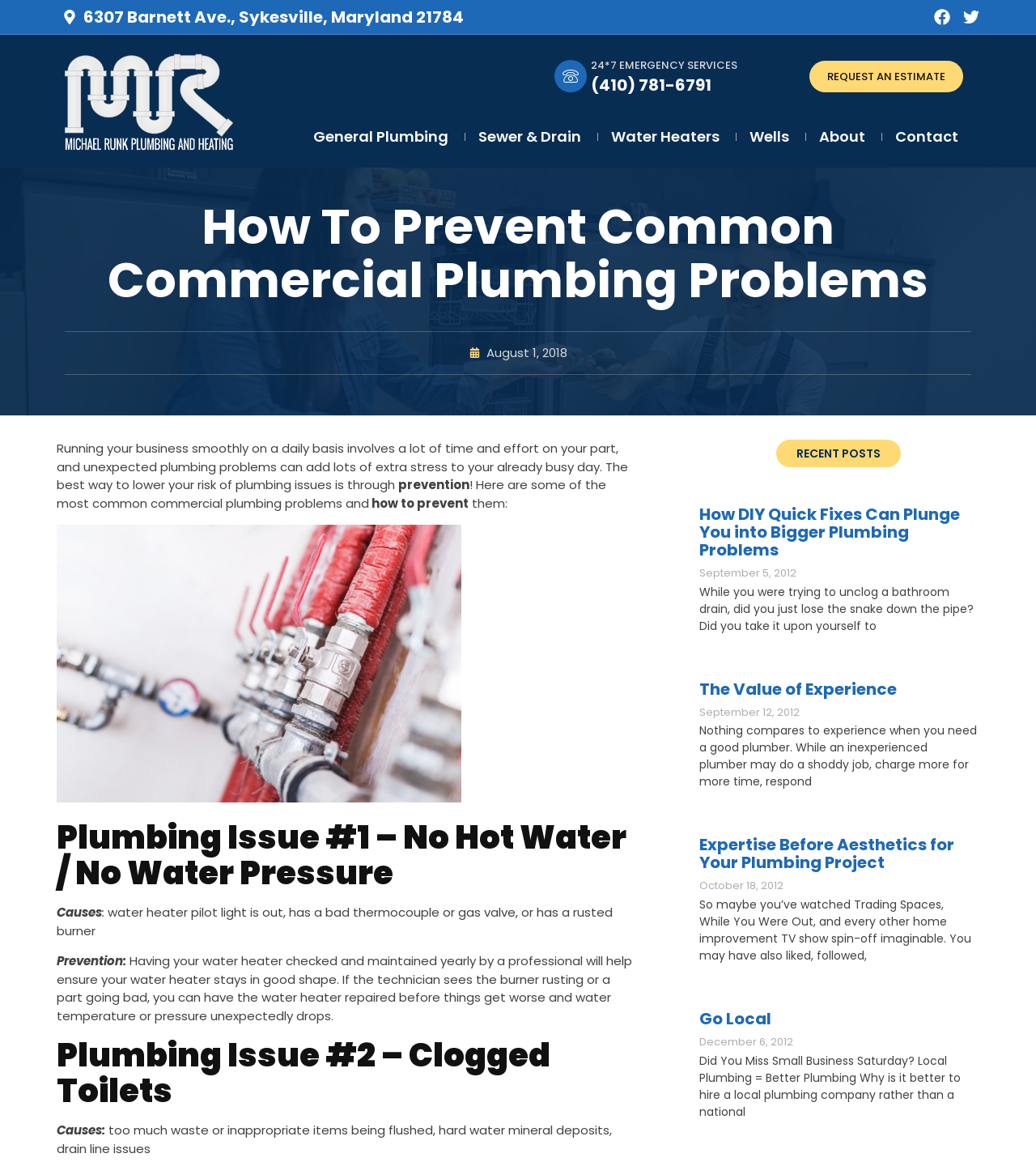Provide your answer in a single word or phrase: 
What is the address of M. Runk Plumbing Heating?

6307 Barnett Ave., Sykesville, Maryland 21784